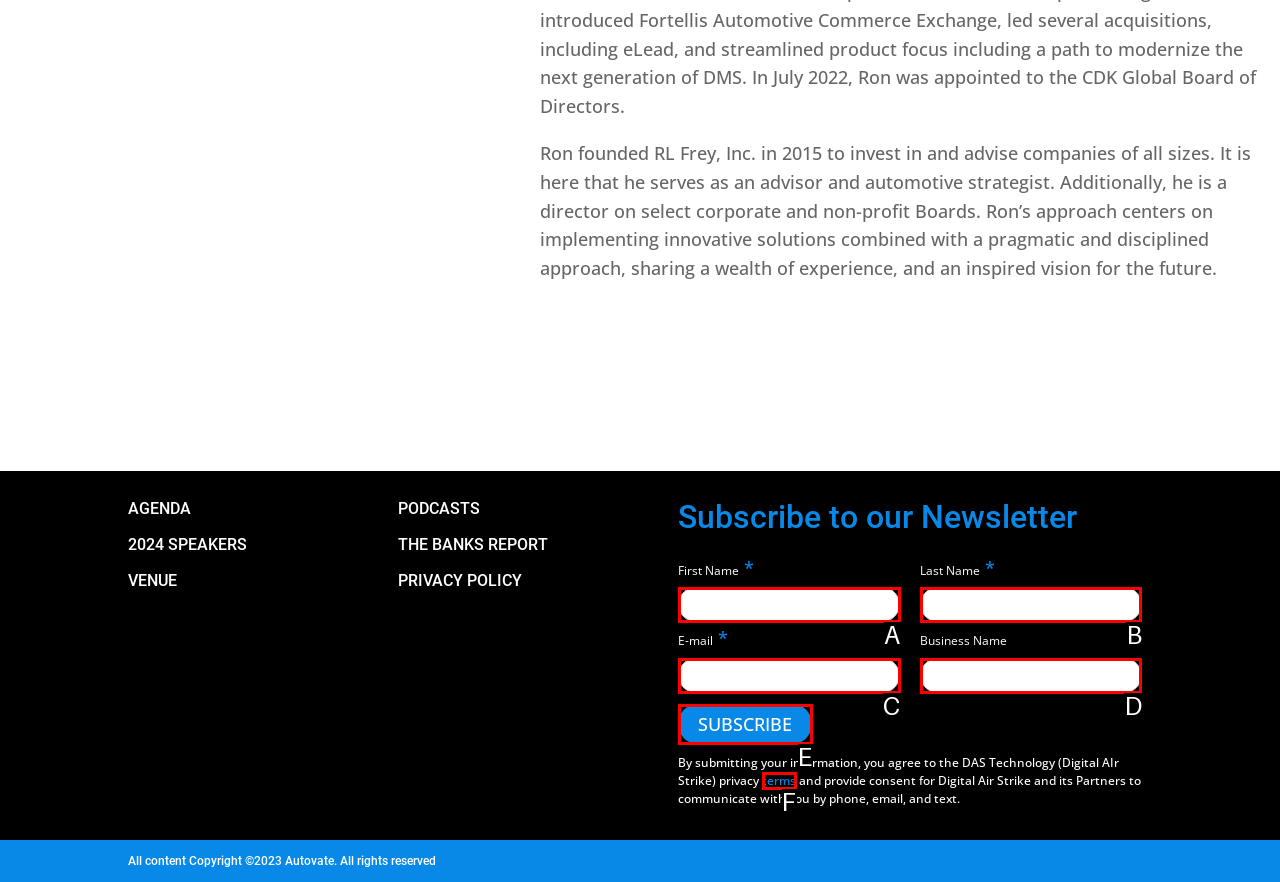Tell me which option best matches the description: Storage
Answer with the option's letter from the given choices directly.

None